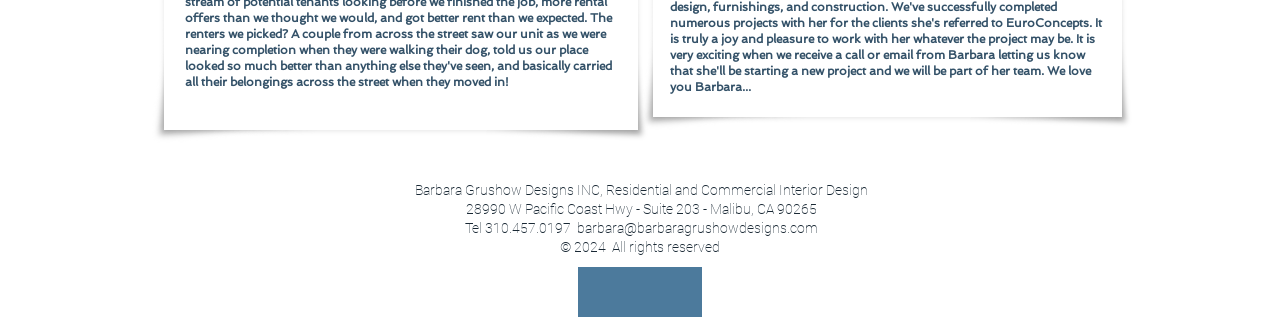What is the address of the company?
Provide an in-depth answer to the question, covering all aspects.

The address of the company can be found in the top section of the webpage, where it is written in a static text element as '28990 W Pacific Coast Hwy - Suite 203 - Malibu, CA 90265'.